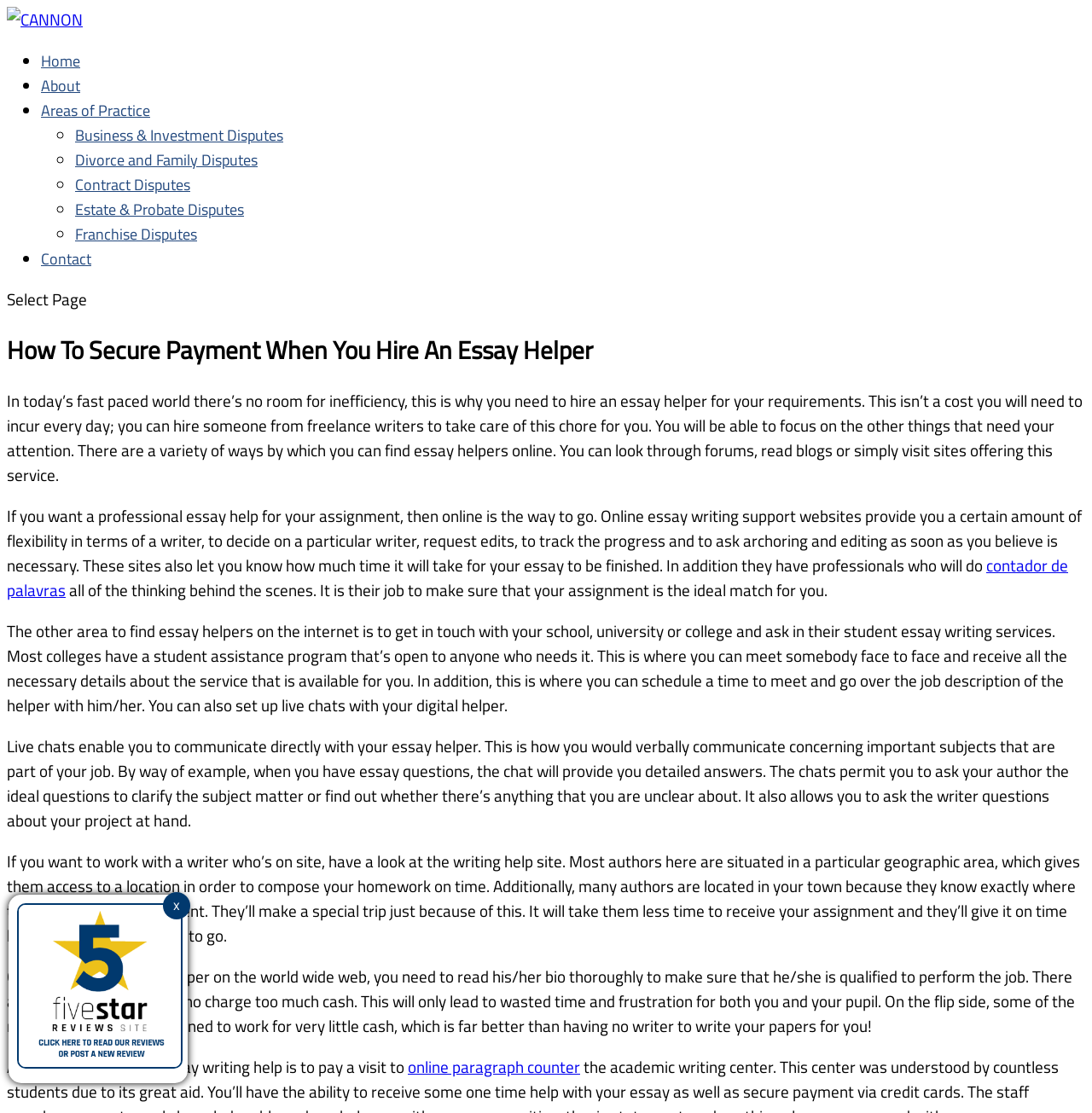Could you highlight the region that needs to be clicked to execute the instruction: "Click on the 'Home' link"?

[0.038, 0.044, 0.073, 0.065]